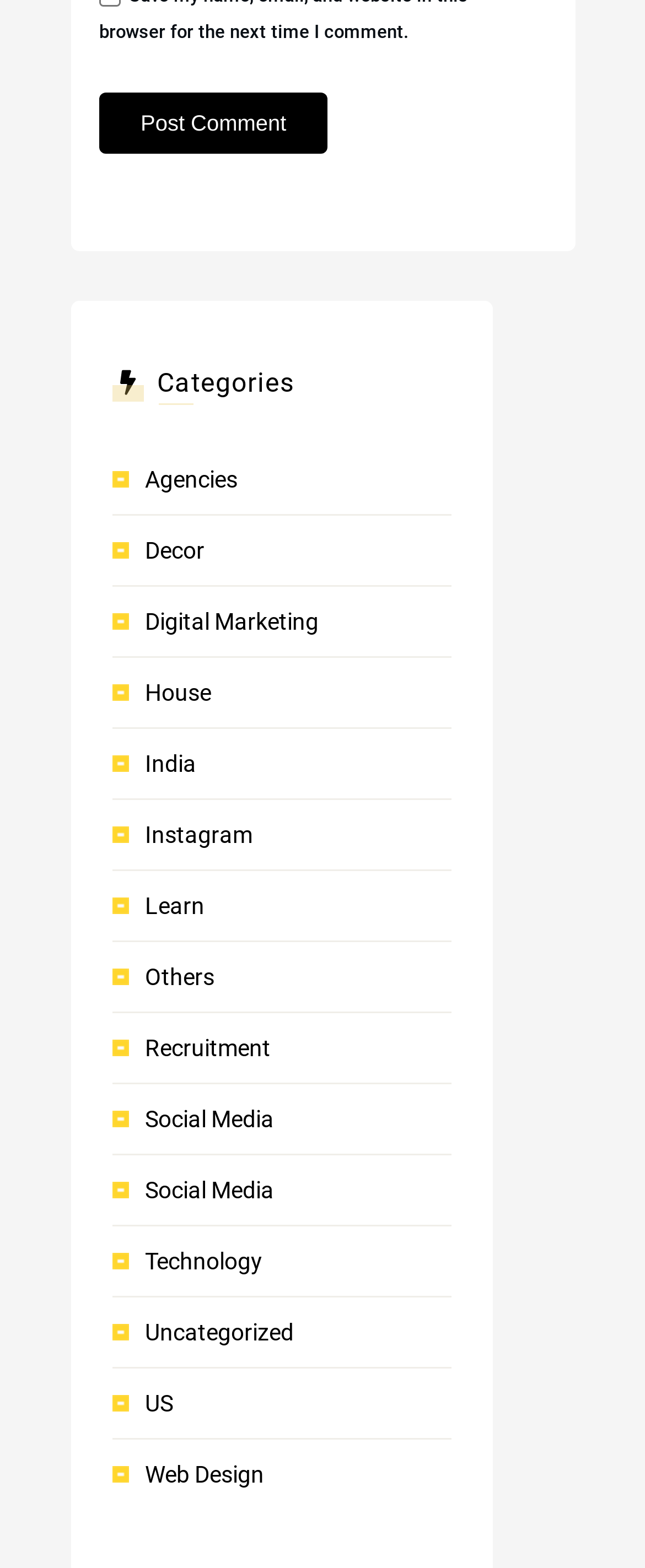Locate the bounding box for the described UI element: "name="submit" value="Post Comment"". Ensure the coordinates are four float numbers between 0 and 1, formatted as [left, top, right, bottom].

[0.154, 0.059, 0.508, 0.098]